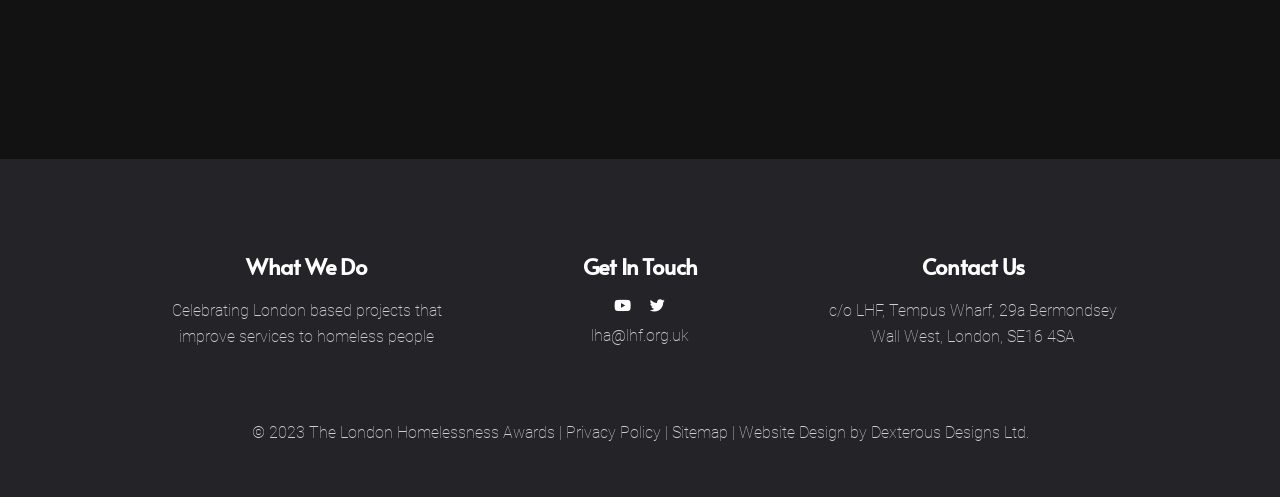What social media platforms does the organization use?
Using the image as a reference, deliver a detailed and thorough answer to the question.

The social media platforms used by the organization can be found in the 'Get In Touch' section, which is located in the middle of the webpage. The organization has links to its Youtube and Twitter accounts.